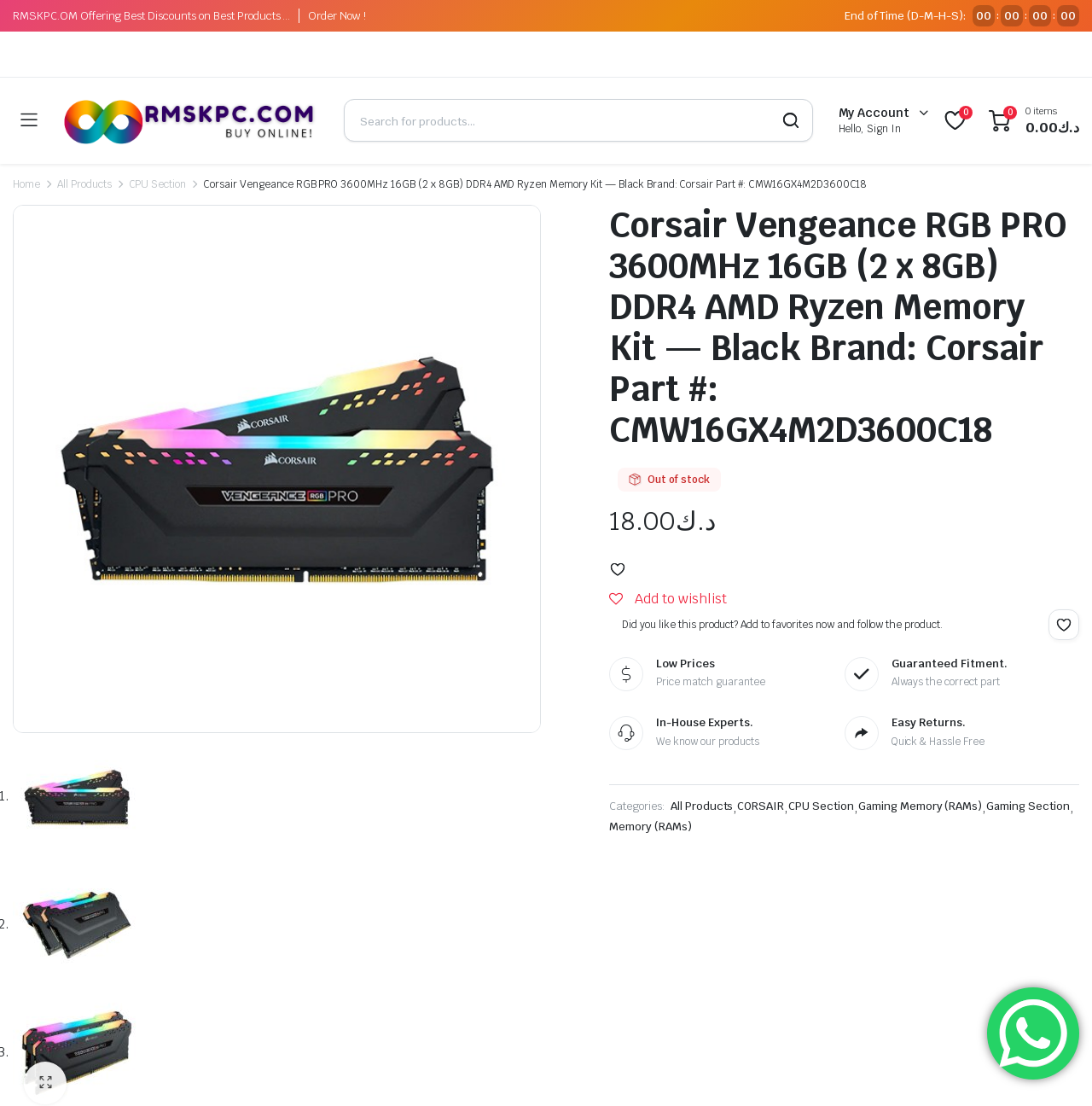Please identify the bounding box coordinates of the element I should click to complete this instruction: 'Sign in to my account'. The coordinates should be given as four float numbers between 0 and 1, like this: [left, top, right, bottom].

[0.768, 0.111, 0.825, 0.123]